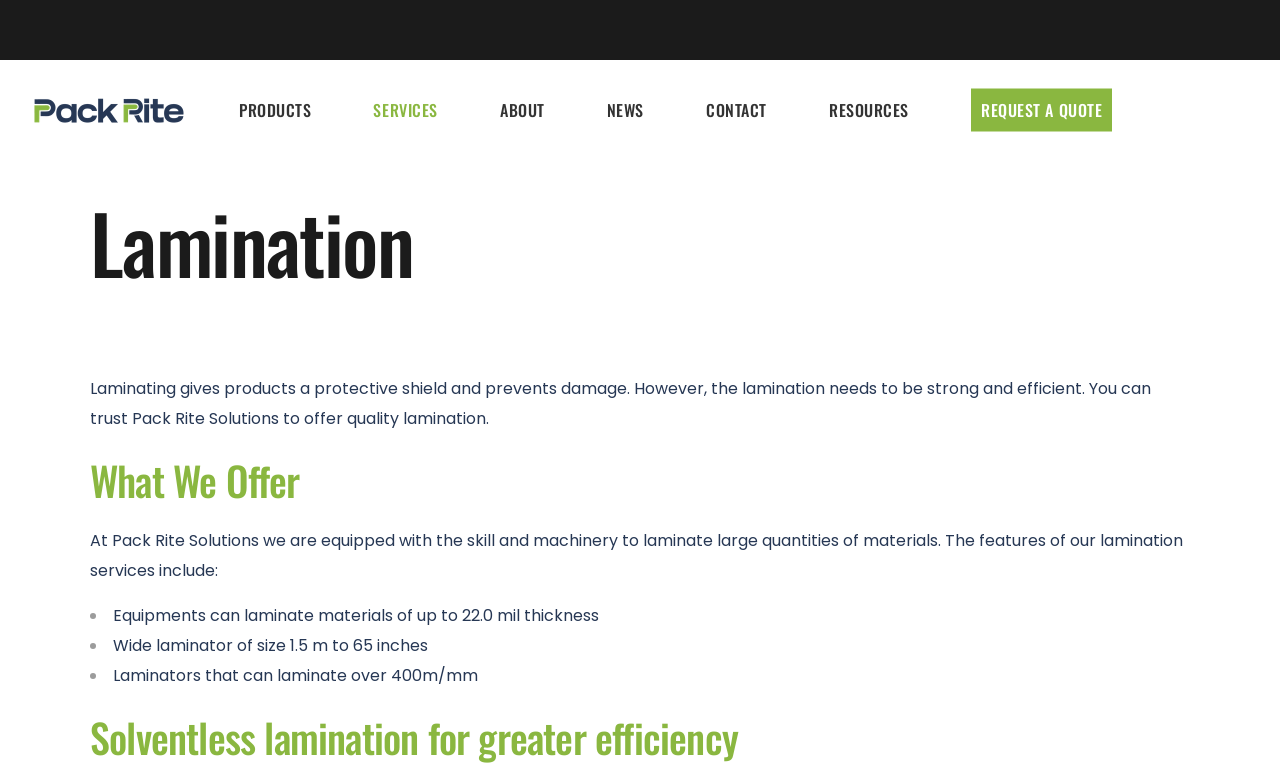What is the company name of the flexible packaging supplier?
Using the visual information, reply with a single word or short phrase.

Pack Rite Solutions